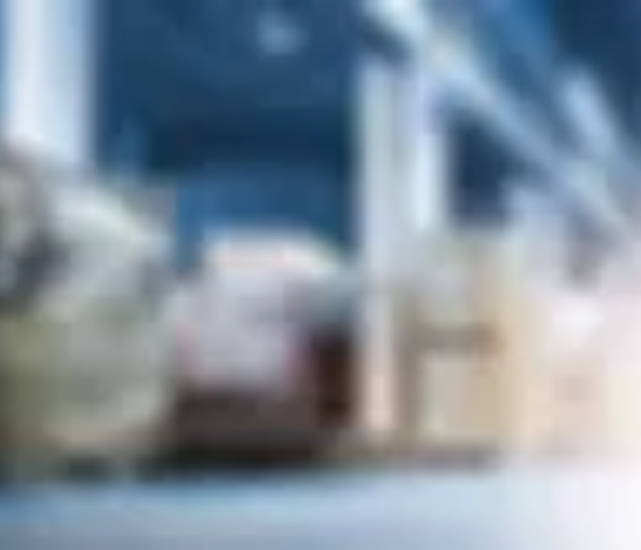Give a thorough caption of the image, focusing on all visible elements.

The image captures a dynamic scene within a warehouse environment, where various storage containers and pallets are arranged haphazardly, suggesting a busy logistical operation. The setting is characterized by a predominantly blue backdrop, which likely consists of the warehouse's structural elements, giving an industrial feel to the space. The items in the foreground appear slightly blurred, conveying a sense of motion or a focus on the larger setting rather than the individual objects. This atmosphere hints at ongoing activities of sorting or loading, illustrating the operational hustle and bustle typical in inventory management or shipping areas. The combination of materials and the organization of space reflects the complexities of modern supply chain processes.